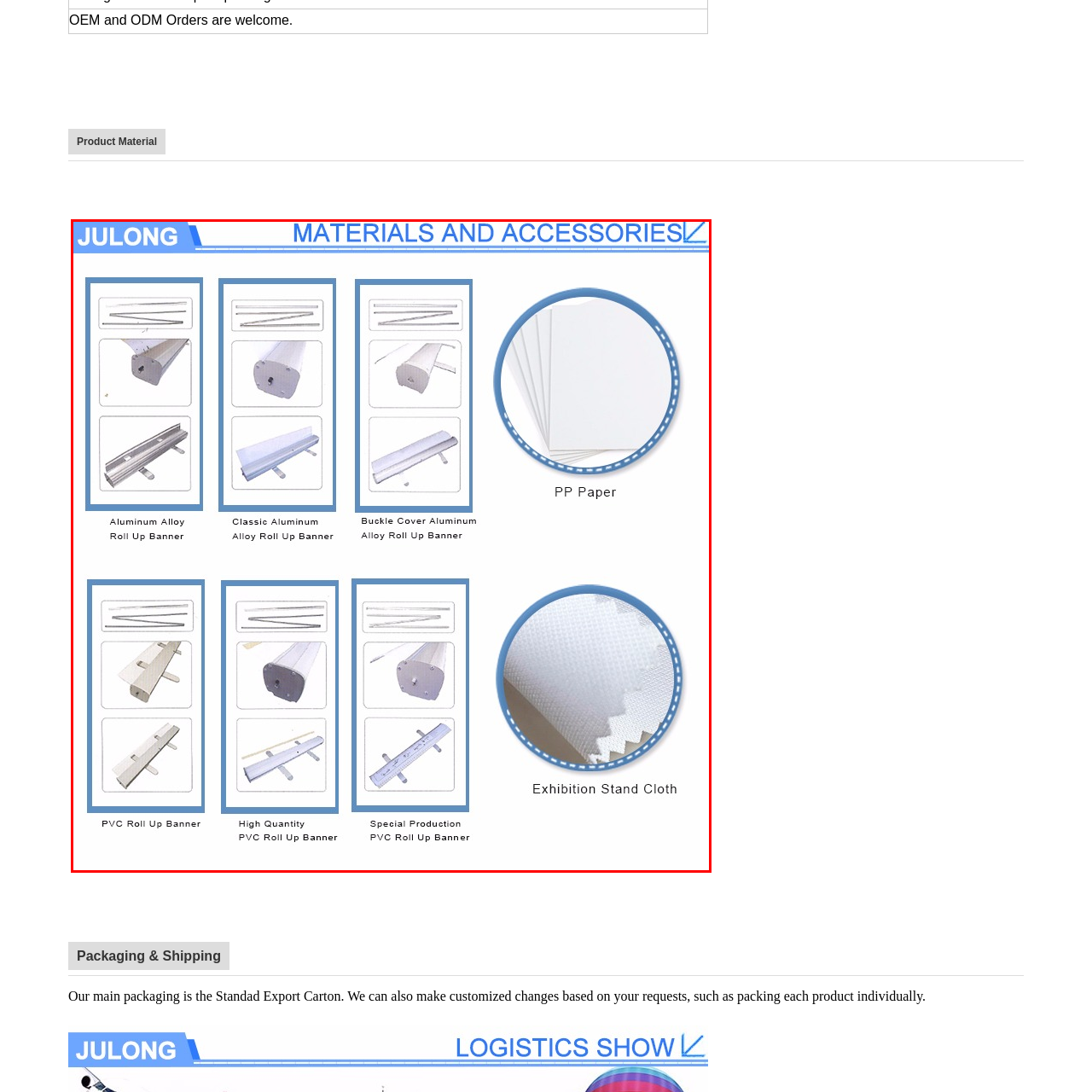Describe in detail the portion of the image that is enclosed within the red boundary.

The image showcases various materials and accessories related to roll-up banners, prominently featuring products from the brand "JULONG". The layout includes images of different types of roll-up banner bases made from aluminum alloy and PVC, alongside their respective descriptions. 

In the top row, viewers can see options like the "Aluminum Alloy Roll Up Banner" and the "Classic Aluminum Alloy Roll Up Banner," which suggest a focus on durability and style. The second row continues with more specialized products, including "High Quantity PVC Roll Up Banner" and "Special Production PVC Roll Up Banner," aimed at customization and large-scale use.

Additionally, two circular icons in the corners highlight essential materials: "PP Paper" and "Exhibition Stand Cloth," indicating the types of fabric that can be used for creating visuals on these banners. The overall presentation emphasizes the versatility and quality of the banner products, catering to various display needs and preferences for promotional events.